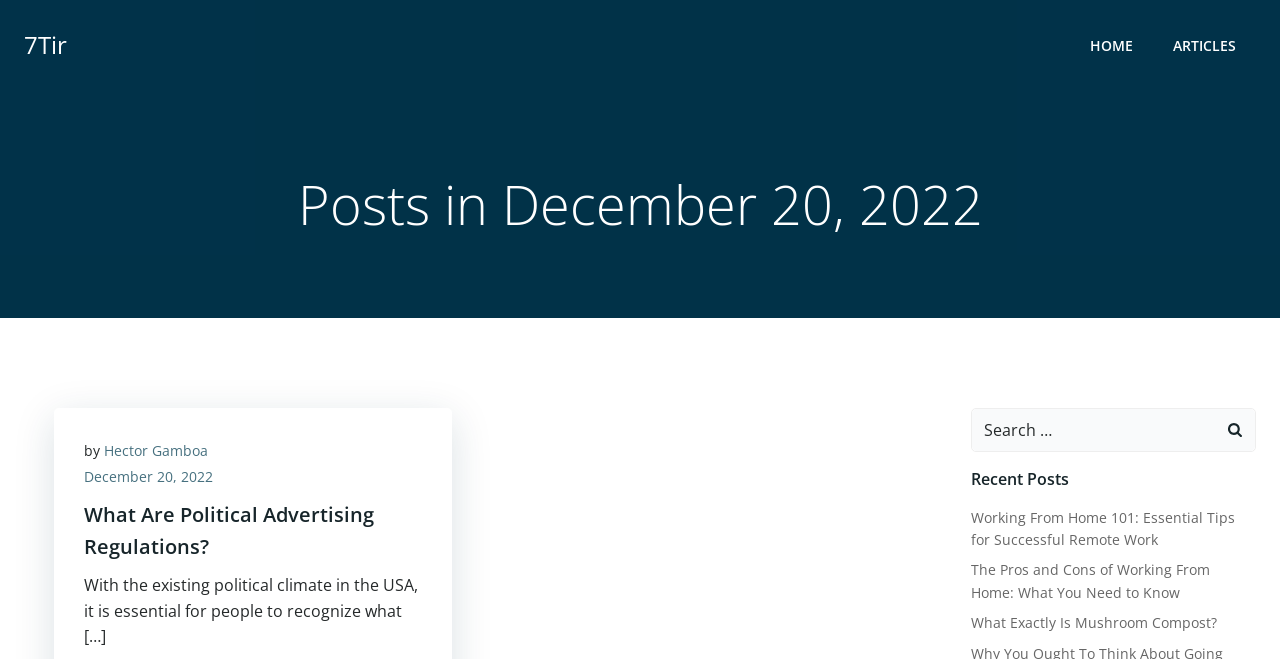Locate and provide the bounding box coordinates for the HTML element that matches this description: "About Us".

None